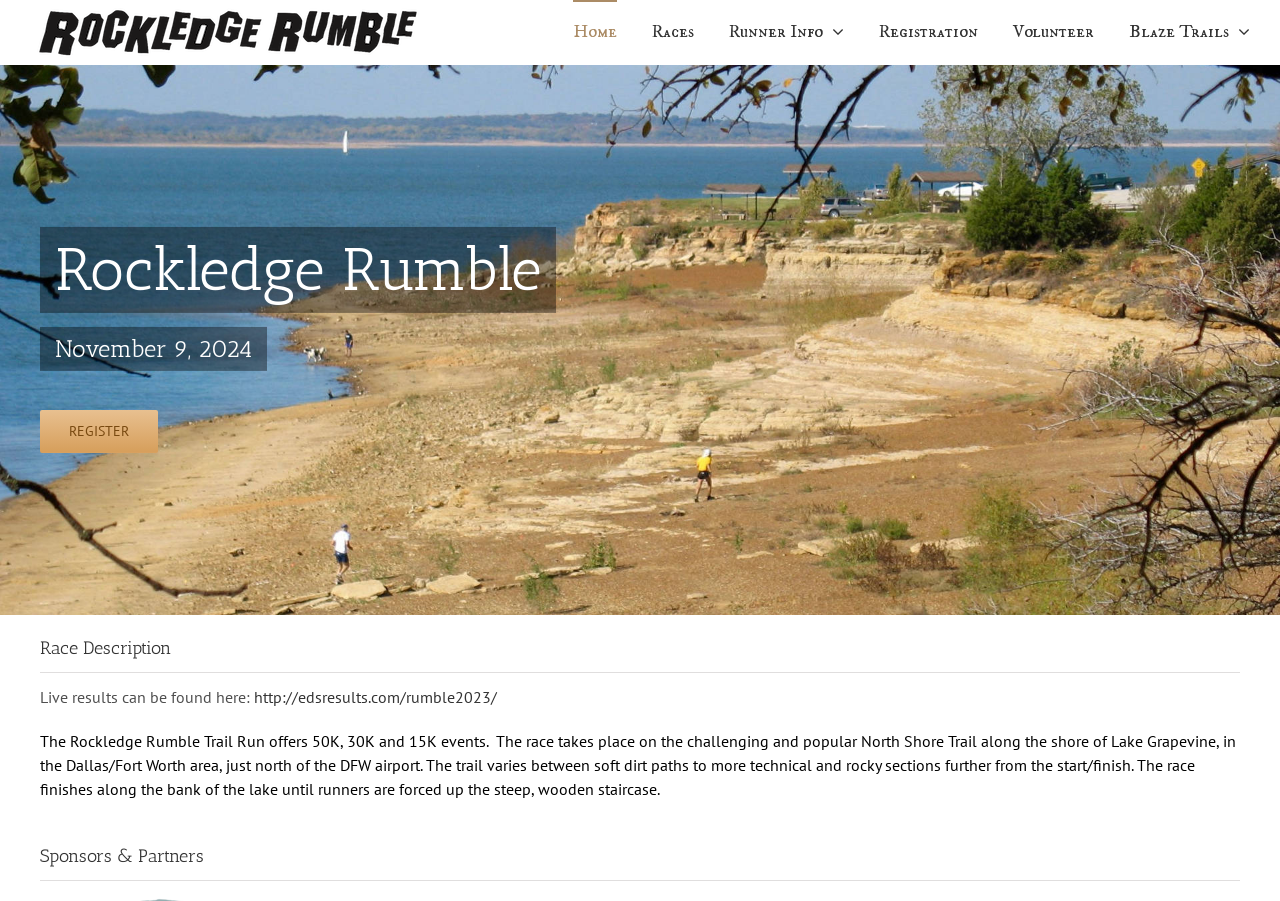Refer to the screenshot and answer the following question in detail:
How many event distances are offered in the Rockledge Rumble Trail Run?

I found the number of event distances by reading the static text that says 'The Rockledge Rumble Trail Run offers 50K, 30K and 15K events.' which indicates that there are three event distances.